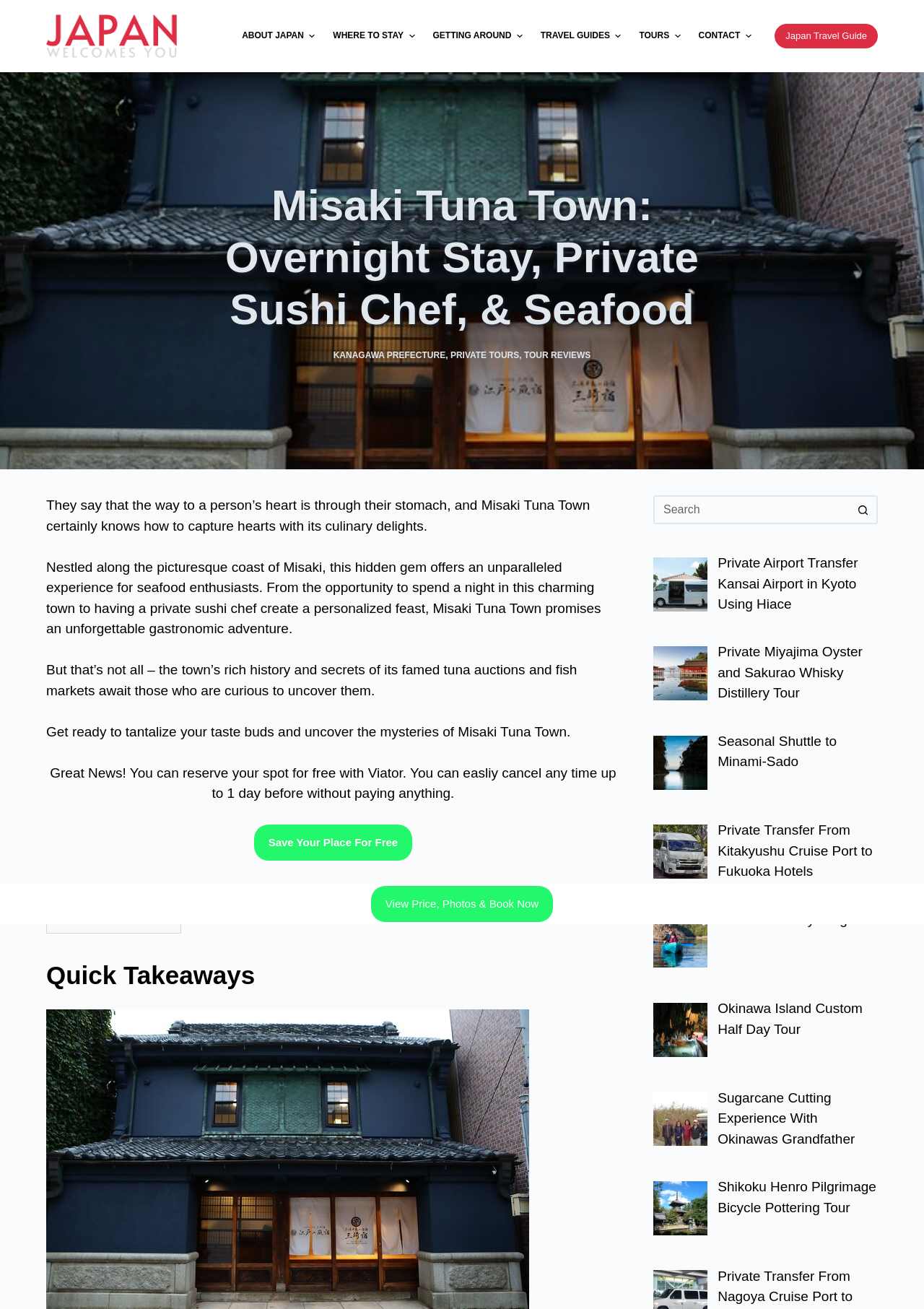Is there a way to book a tour?
Carefully examine the image and provide a detailed answer to the question.

I found a link on the webpage that says 'Save Your Place For Free' and another that says 'View Price, Photos & Book Now'. This suggests that visitors can book a tour or reserve a spot online.